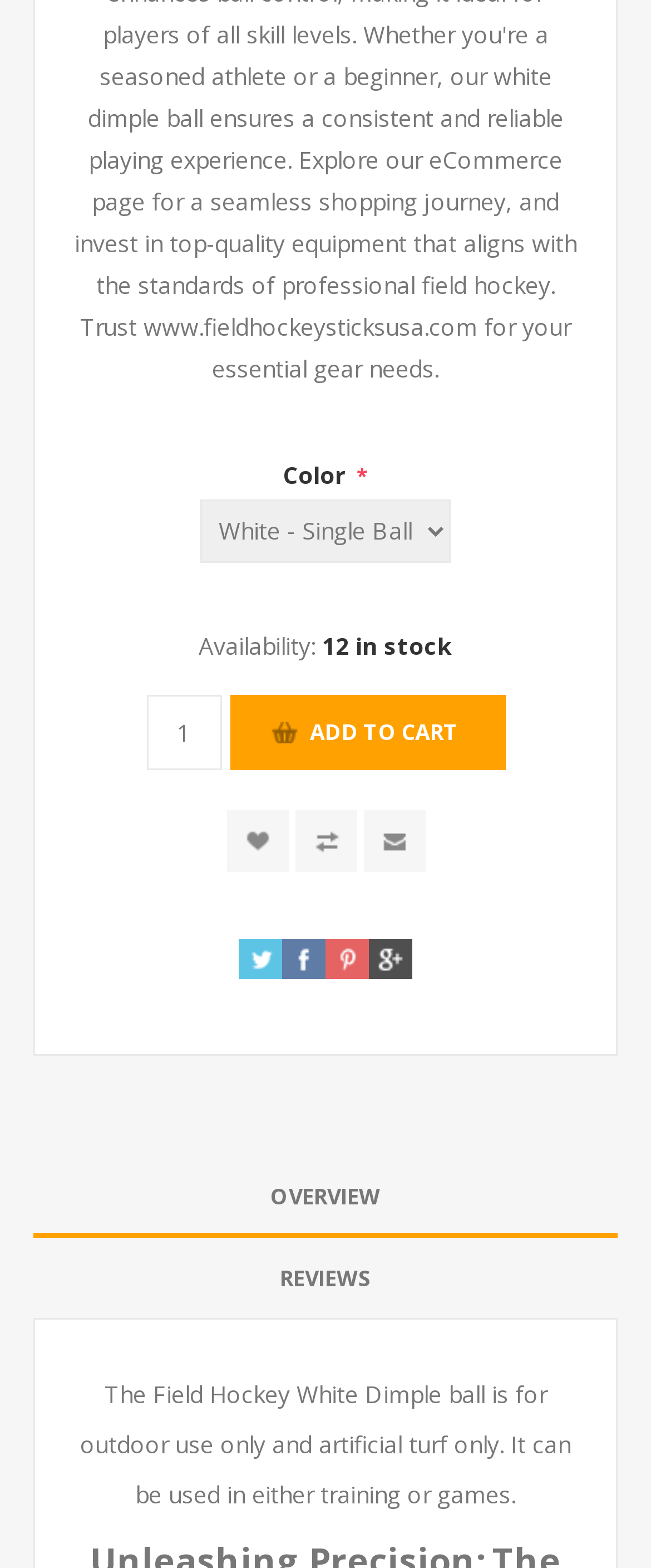What is the purpose of the Field Hockey ball?
Please give a detailed and elaborate answer to the question.

The question can be answered by looking at the static text 'The Field Hockey White Dimple ball is for outdoor use only and artificial turf only. It can be used in either training or games.' which provides information about the purpose of the Field Hockey ball.